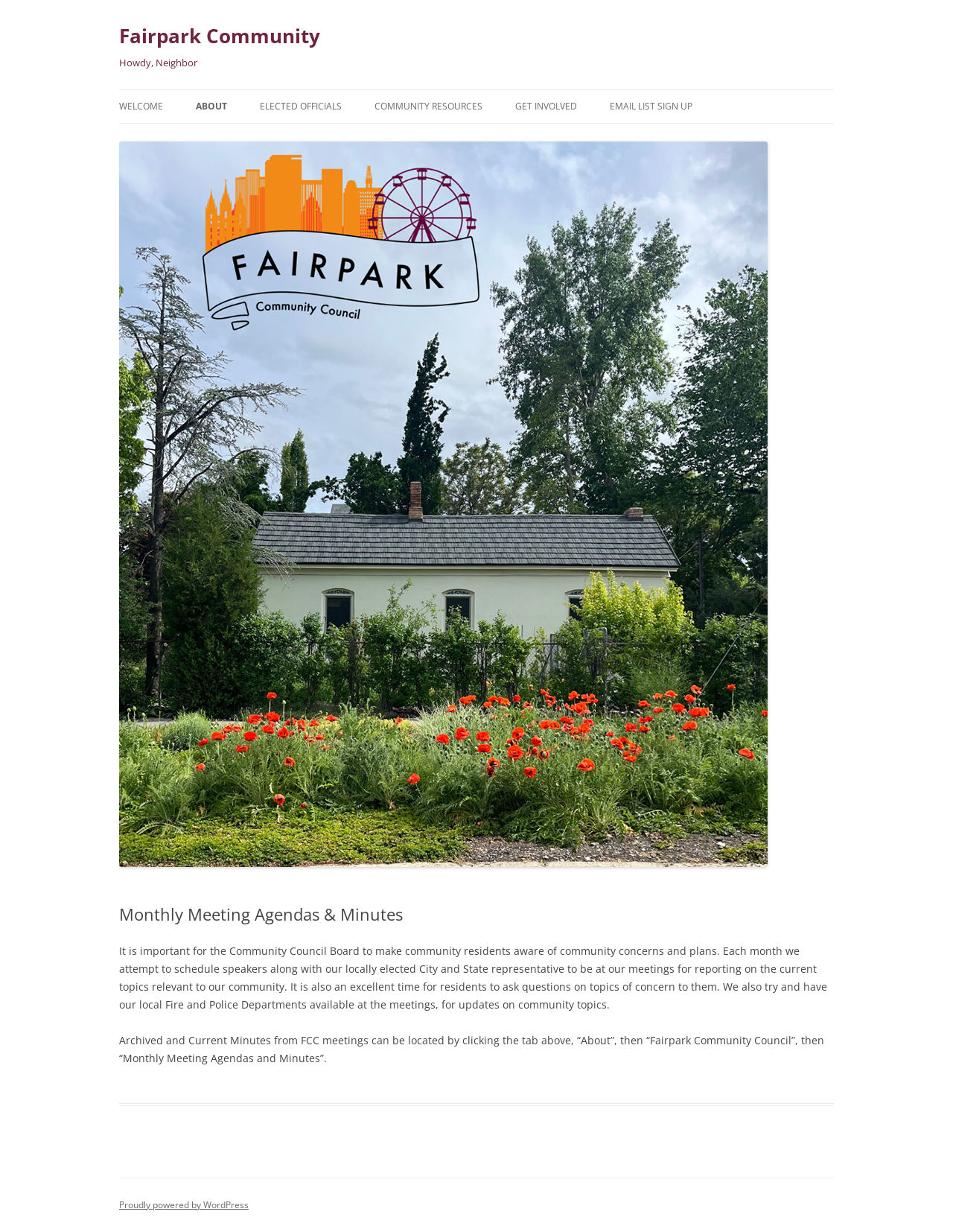Using the description: "Schools and Youth Services", determine the UI element's bounding box coordinates. Ensure the coordinates are in the format of four float numbers between 0 and 1, i.e., [left, top, right, bottom].

[0.697, 0.189, 0.853, 0.214]